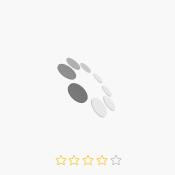Describe every aspect of the image in detail.

The image showcases a visually appealing "Flower Pot Umbrella Stand," designed with wrought iron for durability and aesthetic charm. It is positioned prominently in a product display featuring a heading that emphasizes its appeal in the category of bestselling products. Priced at $120.89, the stand highlights its offering alongside related items, enhancing its marketability. Users are encouraged to explore further with an "ADD TO CART" option, making it easy to purchase. This stand not only serves as a functional piece but also adds a decorative touch to any space, ideal for showcasing flowers or other potted plants.